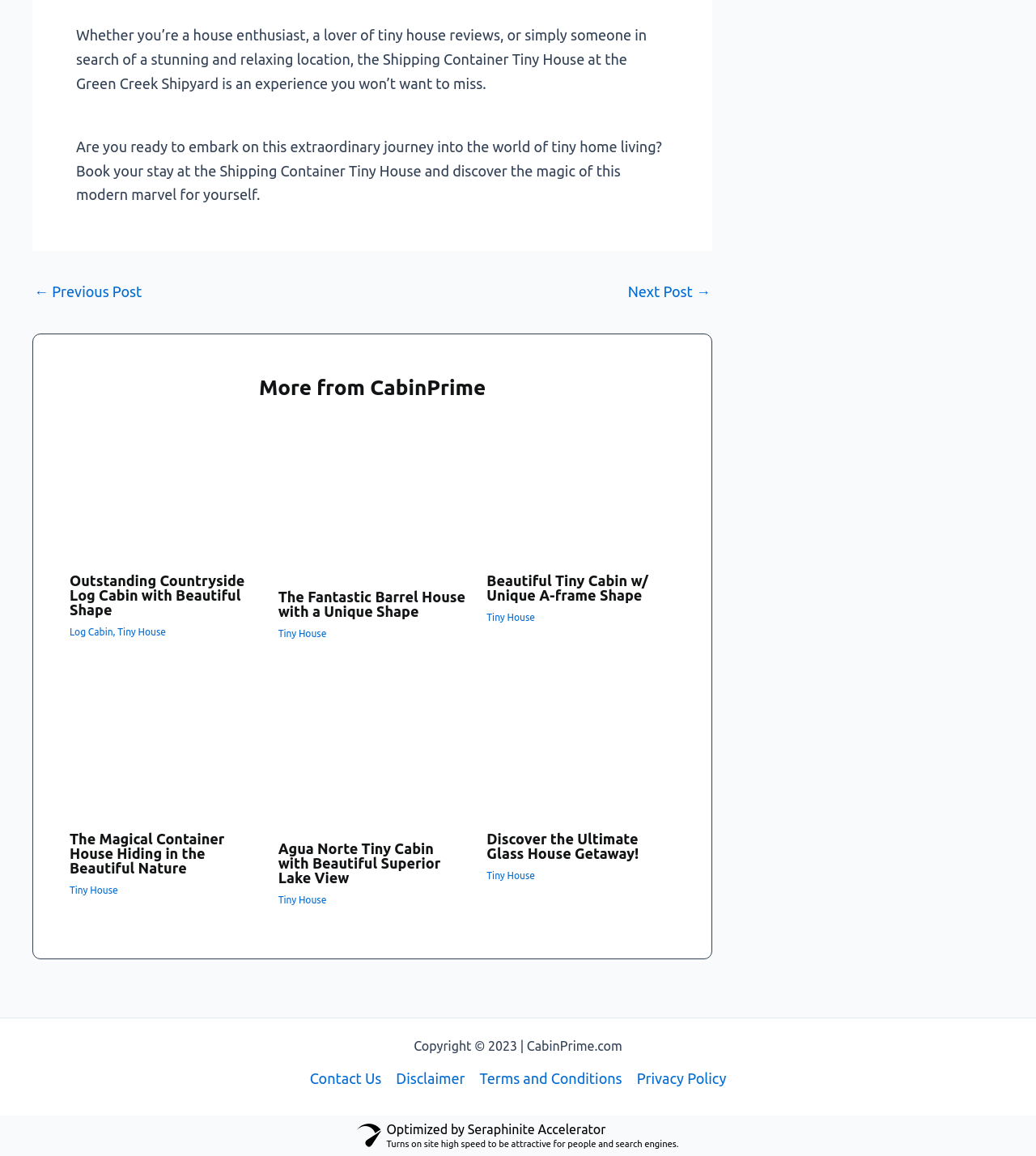Please provide a one-word or phrase answer to the question: 
What is the purpose of the 'Post navigation' section?

To navigate between posts